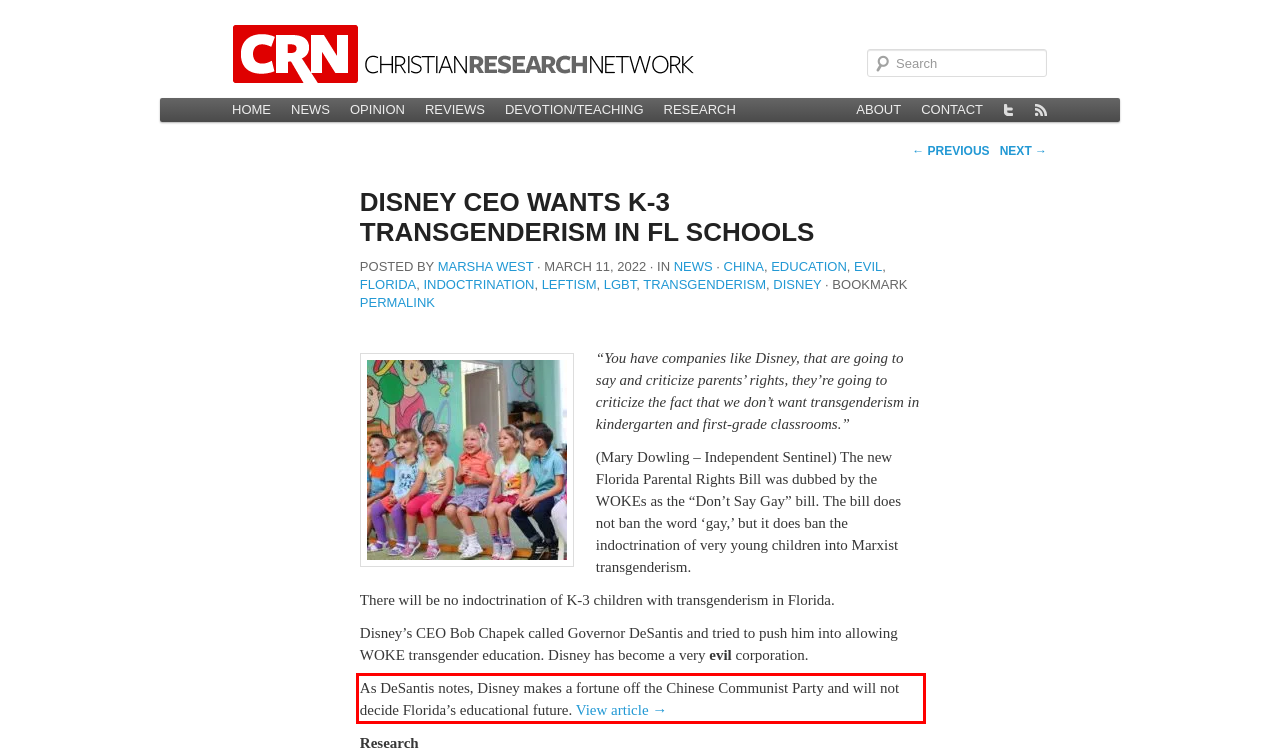Given a screenshot of a webpage with a red bounding box, please identify and retrieve the text inside the red rectangle.

As DeSantis notes, Disney makes a fortune off the Chinese Communist Party and will not decide Florida’s educational future. View article →